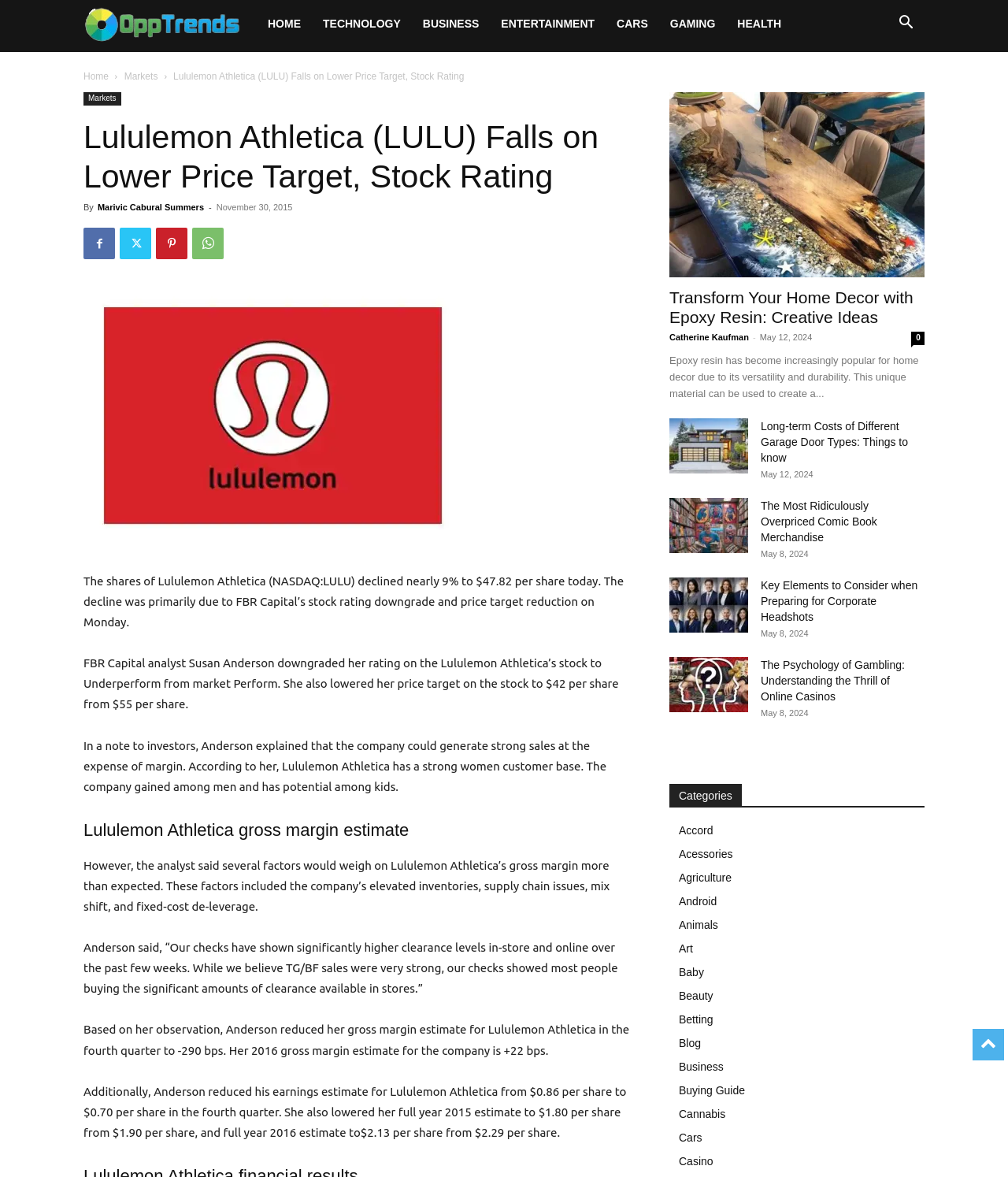Please identify the bounding box coordinates for the region that you need to click to follow this instruction: "Read the article 'Lululemon Athletica (LULU) Falls on Lower Price Target, Stock Rating'".

[0.083, 0.06, 0.108, 0.07]